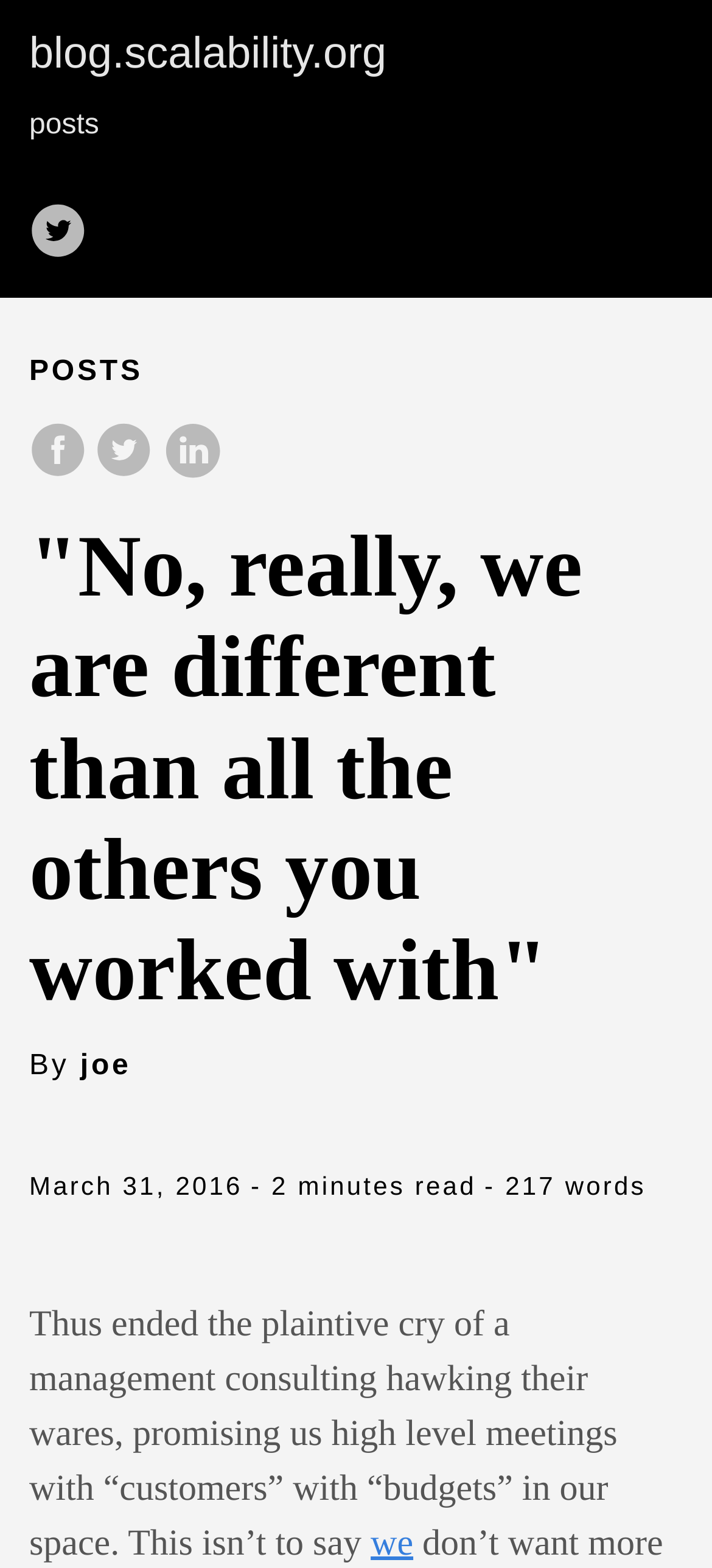Elaborate on the different components and information displayed on the webpage.

The webpage appears to be a blog post titled "No, really, we are different than all the others you worked with" on the blog.scalability.org website. At the top left, there is a link to the blog's homepage, followed by a link to the "posts" section. Next to these links, there is a Twitter follow button with two accompanying images.

Below these elements, there is a header section that spans the entire width of the page. Within this section, there is a "POSTS" label at the top left, followed by three social media sharing links (Facebook, Twitter, and LinkedIn) with corresponding images. 

The main blog post title, "No, really, we are different than all the others you worked with", is centered in the header section. Below the title, there is a byline that reads "By joe", followed by a timestamp indicating the post was published on March 31, 2016. The post's reading time and word count are displayed to the right of the timestamp.

The main content of the blog post begins below the header section, with the text "Thus ended the plaintive cry of a management consulting hawking their wares, promising us high level meetings with “customers” with “budgets” in our space. This isn’t to say..." The text continues, with a link to the word "we" near the bottom of the page.